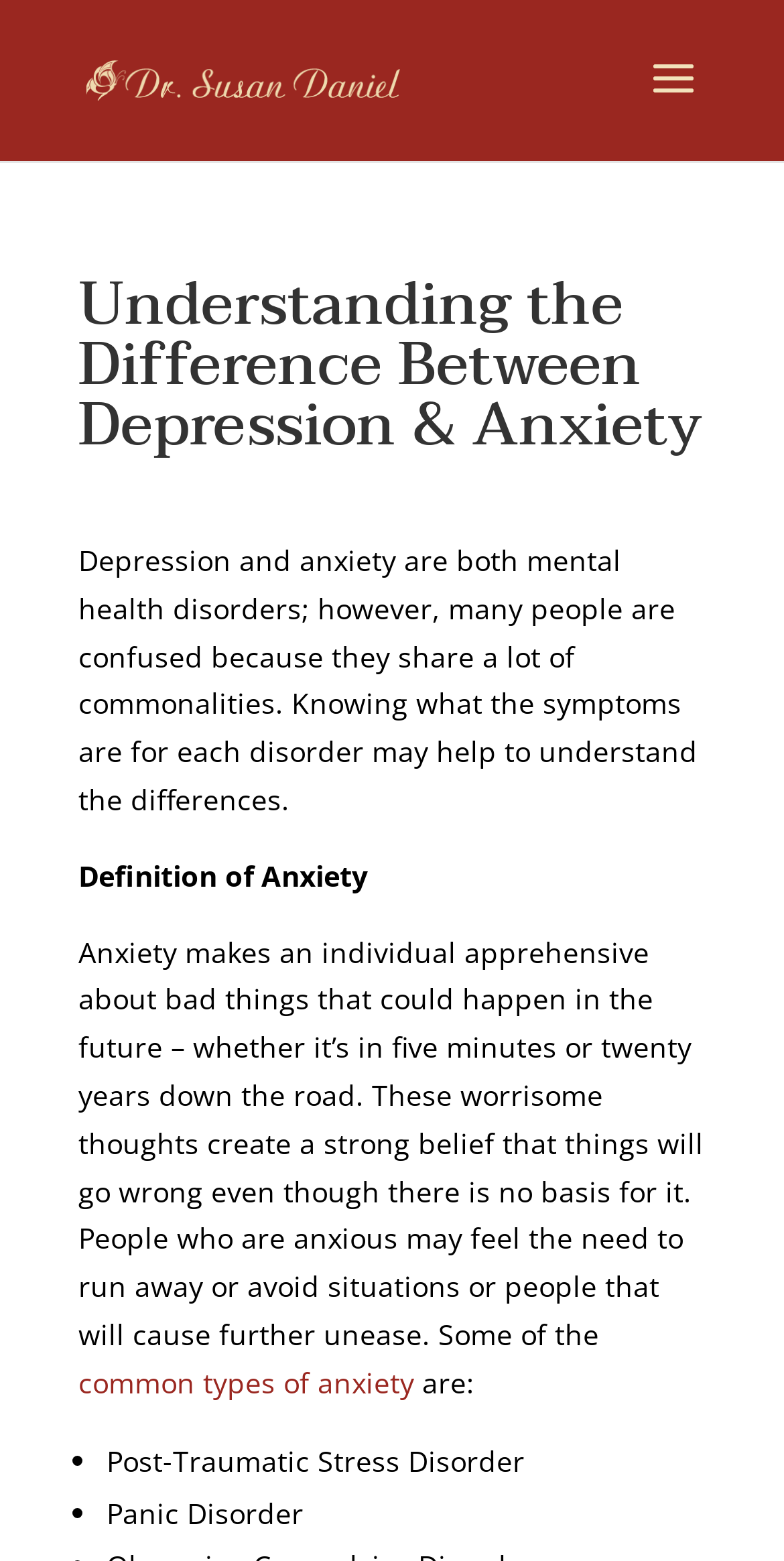Describe all the significant parts and information present on the webpage.

The webpage is about understanding the difference between depression and anxiety, with a focus on their definitions and symptoms. At the top left of the page, there is a link to "Dr. Susan Daniel" accompanied by an image of the same name. Below this, a heading reads "Understanding the Difference Between Depression & Anxiety". 

A paragraph of text follows, explaining that depression and anxiety are both mental health disorders, but many people are confused due to their commonalities. It highlights the importance of knowing the symptoms of each disorder to understand their differences.

Further down, there is a section titled "Definition of Anxiety", which describes anxiety as a feeling of apprehension about bad things that could happen in the future. This section also mentions that people with anxiety may feel the need to avoid situations or people that cause unease. A link to "common types of anxiety" is provided, followed by a list of examples, including Post-Traumatic Stress Disorder and Panic Disorder, marked with bullet points.